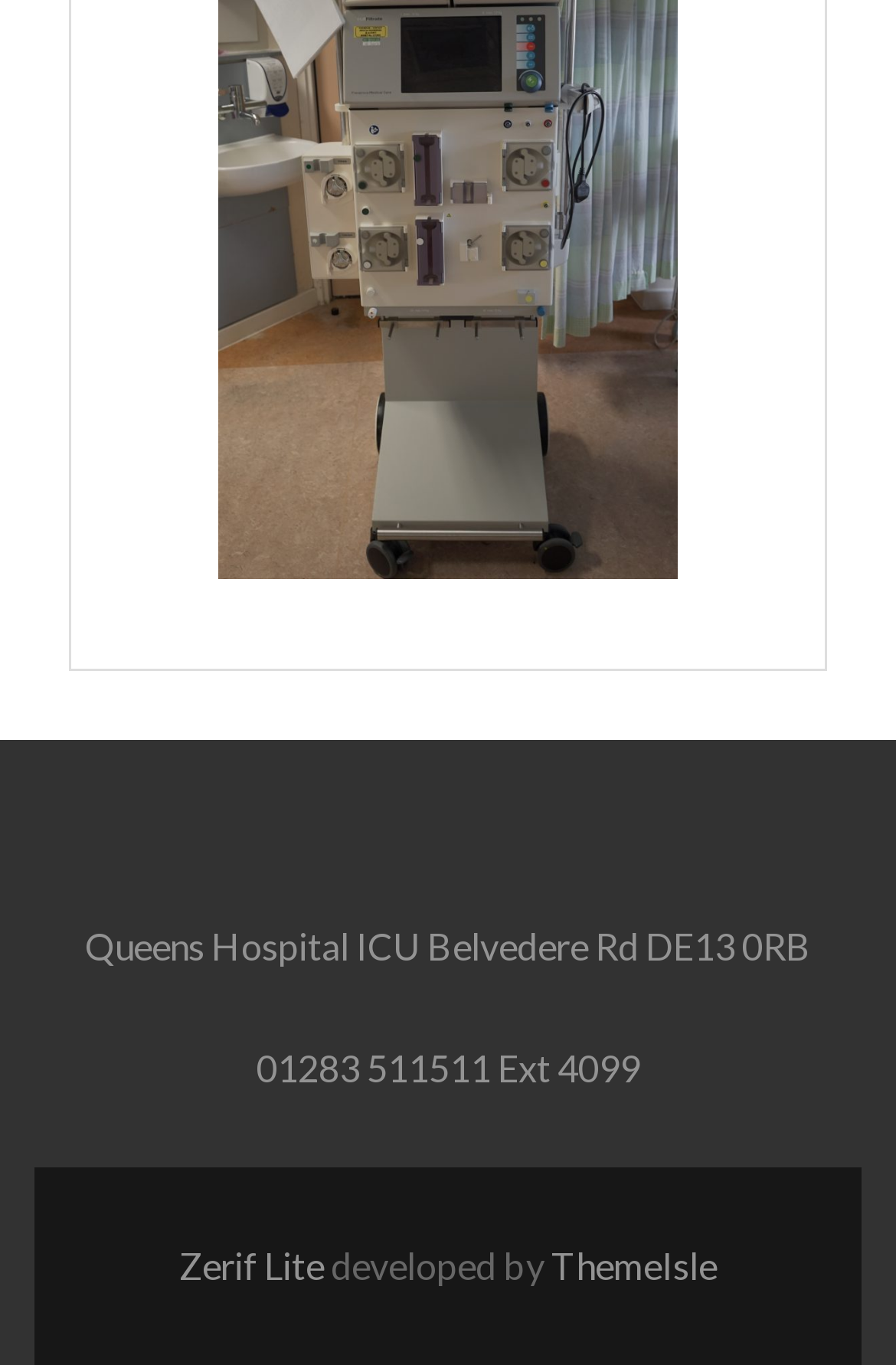Locate the bounding box of the UI element described by: "Zerif Lite" in the given webpage screenshot.

[0.2, 0.911, 0.369, 0.943]